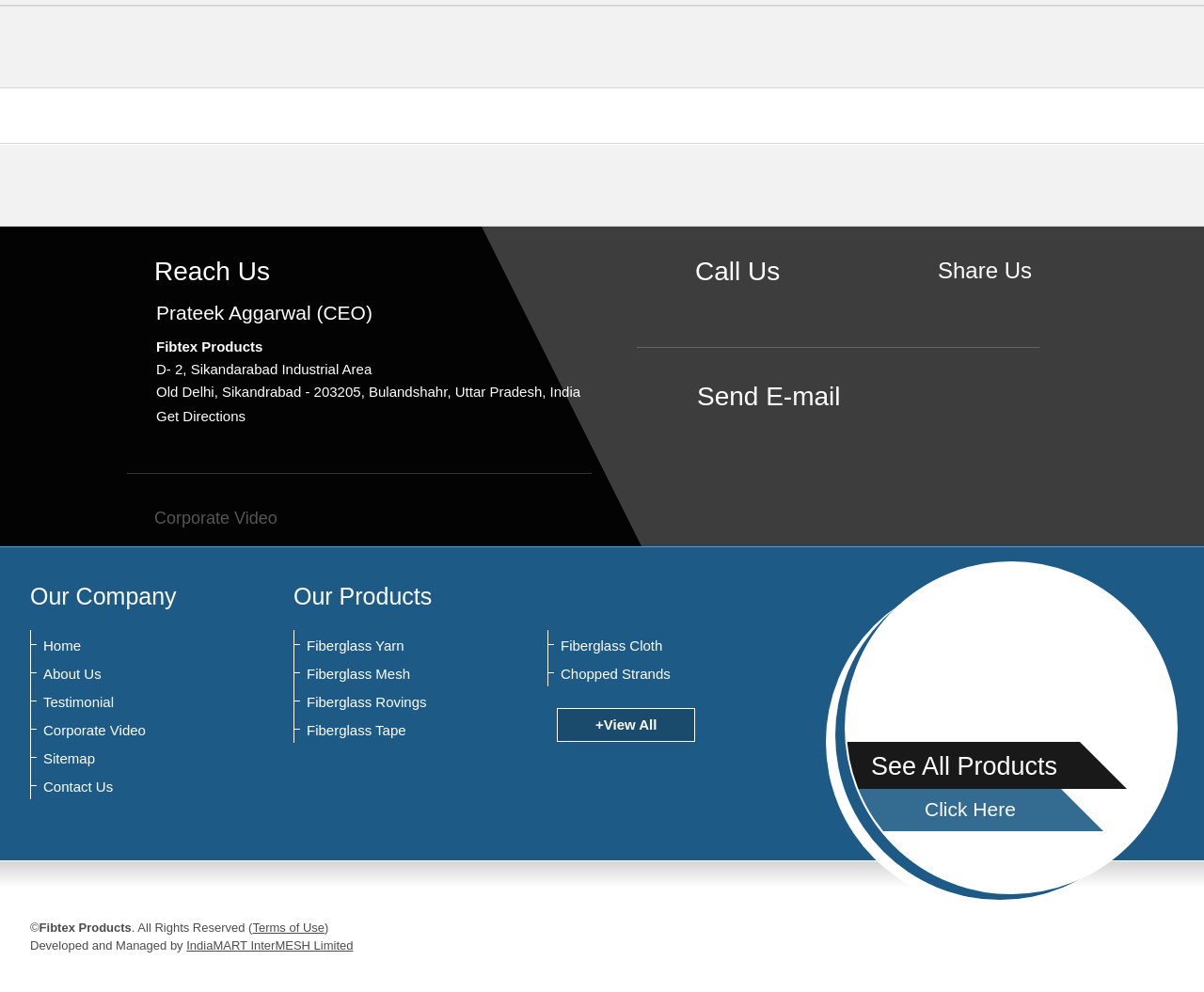Provide a single word or phrase answer to the question: 
What is the CEO's name?

Prateek Aggarwal